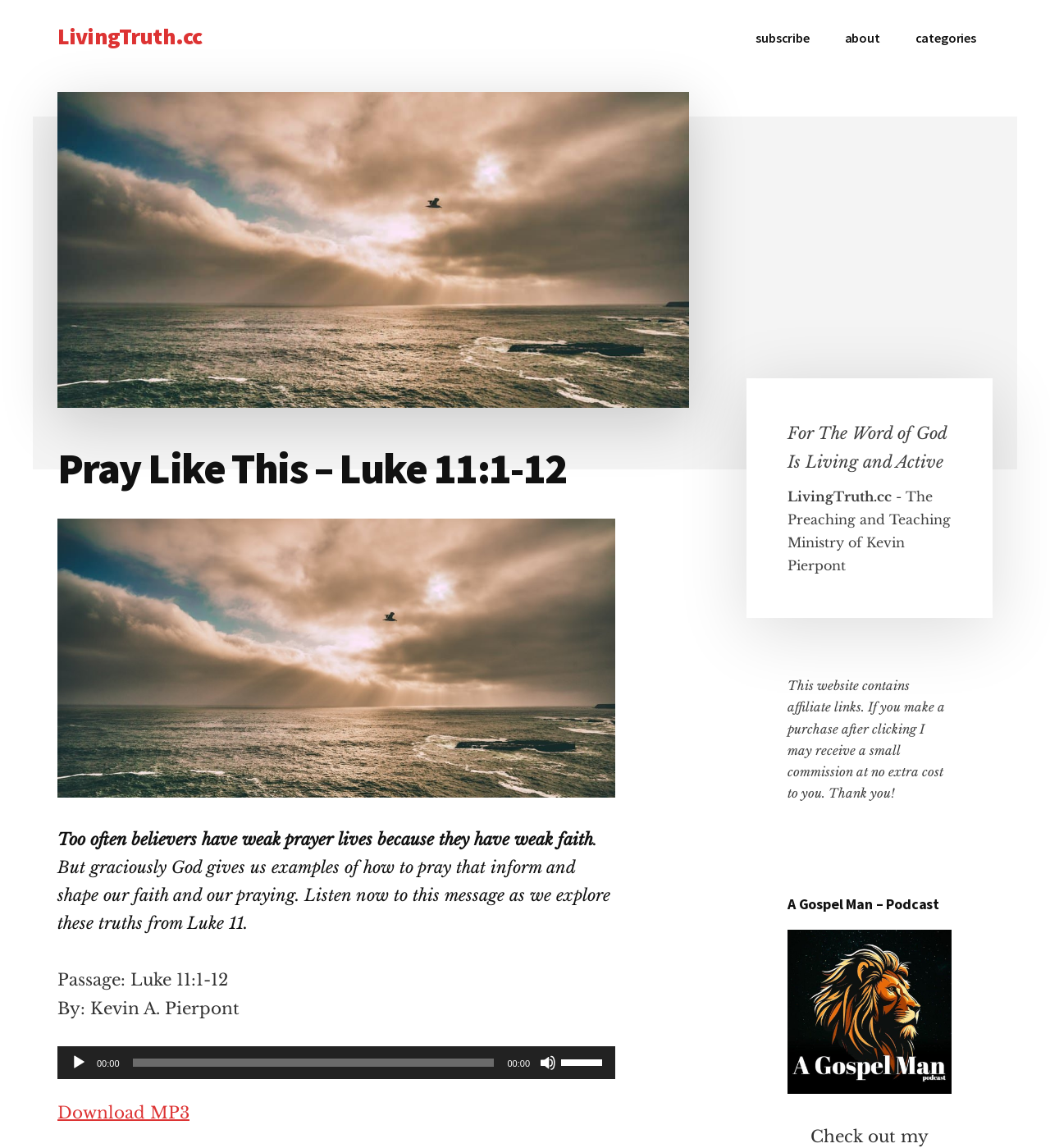Specify the bounding box coordinates of the region I need to click to perform the following instruction: "Visit the 'A Gospel Man - Podcast for Men' page". The coordinates must be four float numbers in the range of 0 to 1, i.e., [left, top, right, bottom].

[0.75, 0.956, 0.906, 0.973]